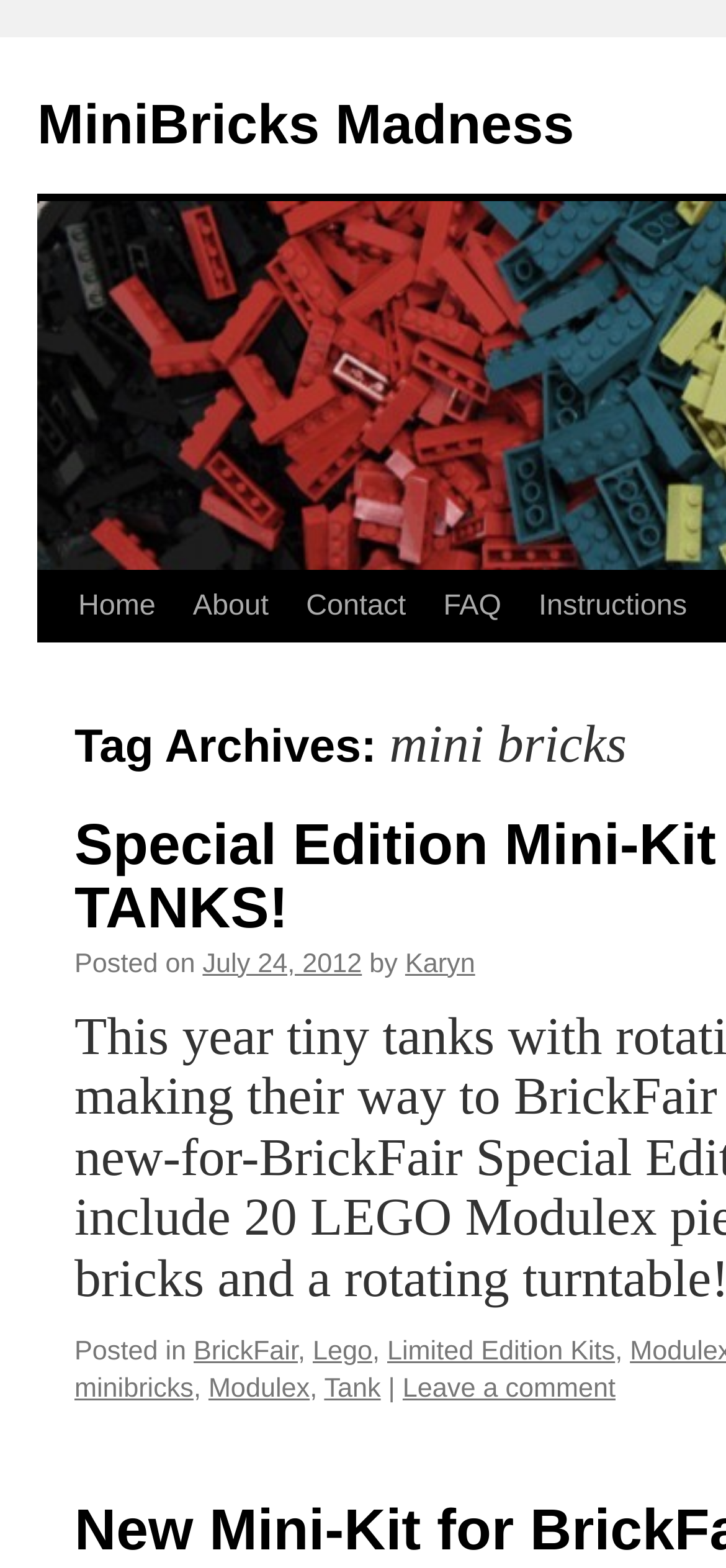Please give a succinct answer using a single word or phrase:
What is the name of the website?

MiniBricks Madness